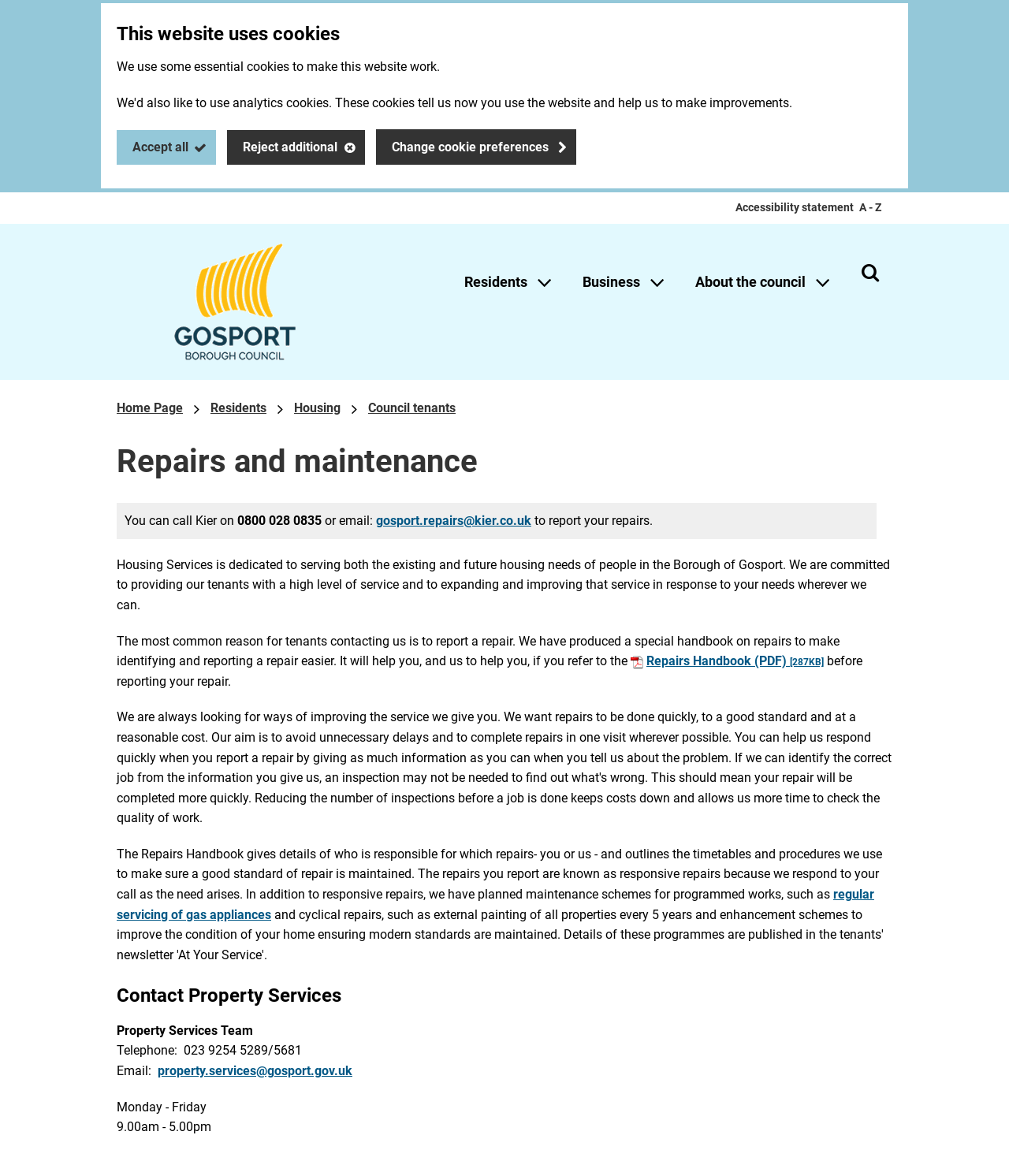Locate the bounding box coordinates of the area to click to fulfill this instruction: "Contact Property Services". The bounding box should be presented as four float numbers between 0 and 1, in the order [left, top, right, bottom].

[0.116, 0.87, 0.251, 0.883]